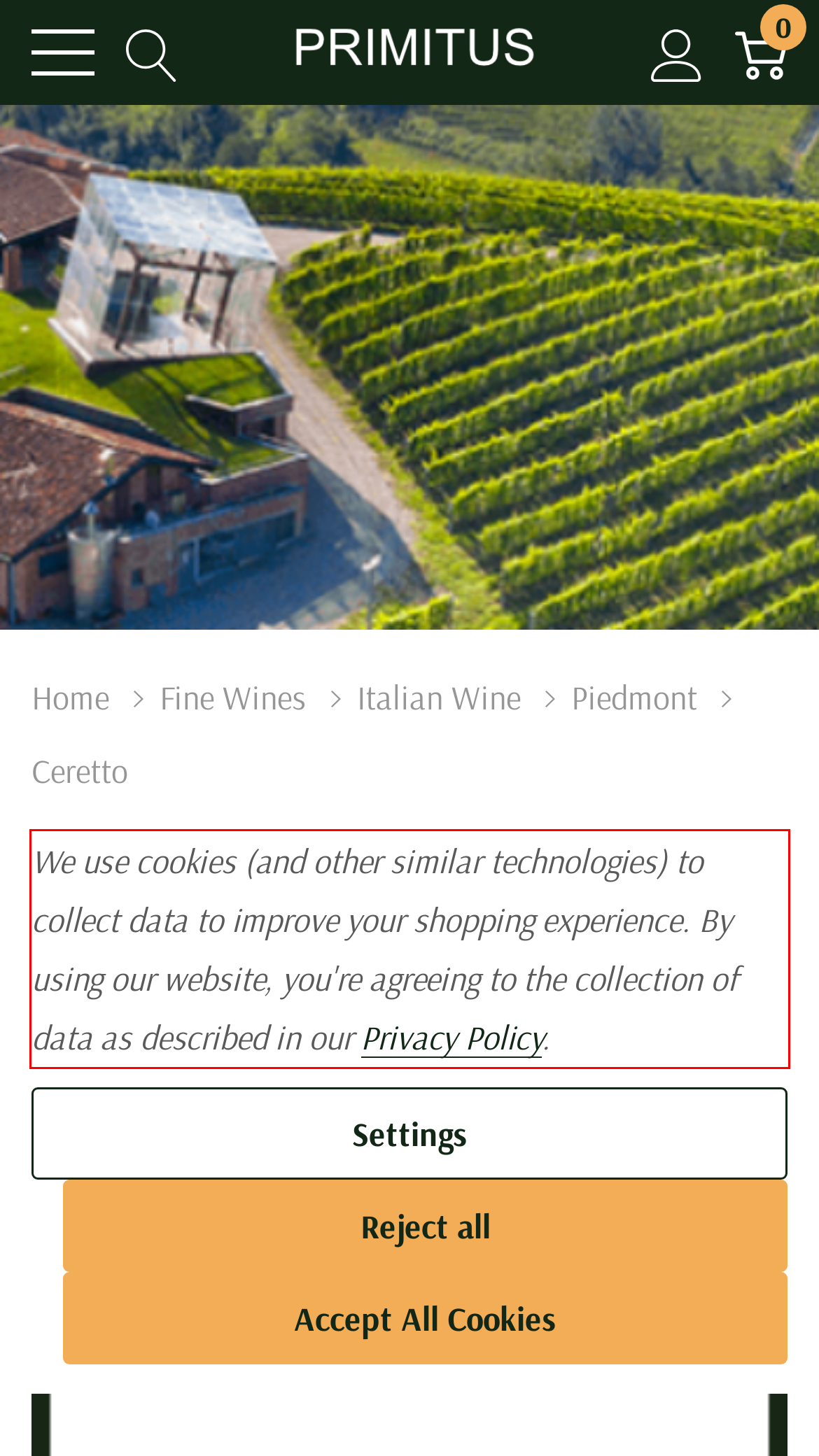Identify the text inside the red bounding box on the provided webpage screenshot by performing OCR.

We use cookies (and other similar technologies) to collect data to improve your shopping experience. By using our website, you're agreeing to the collection of data as described in our Privacy Policy.